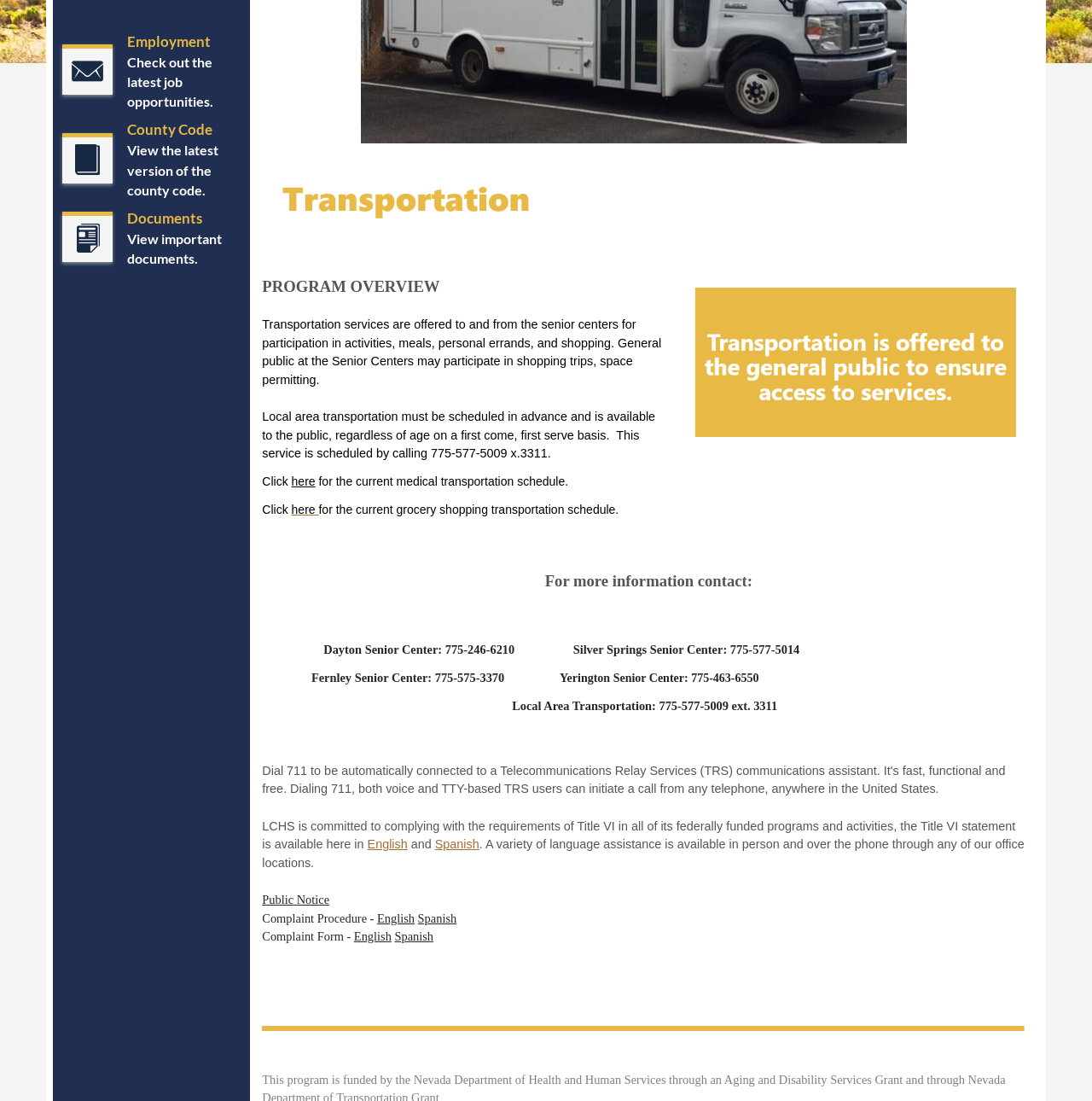Provide the bounding box coordinates for the UI element that is described as: "DocumentsView important documents.".

[0.054, 0.188, 0.223, 0.245]